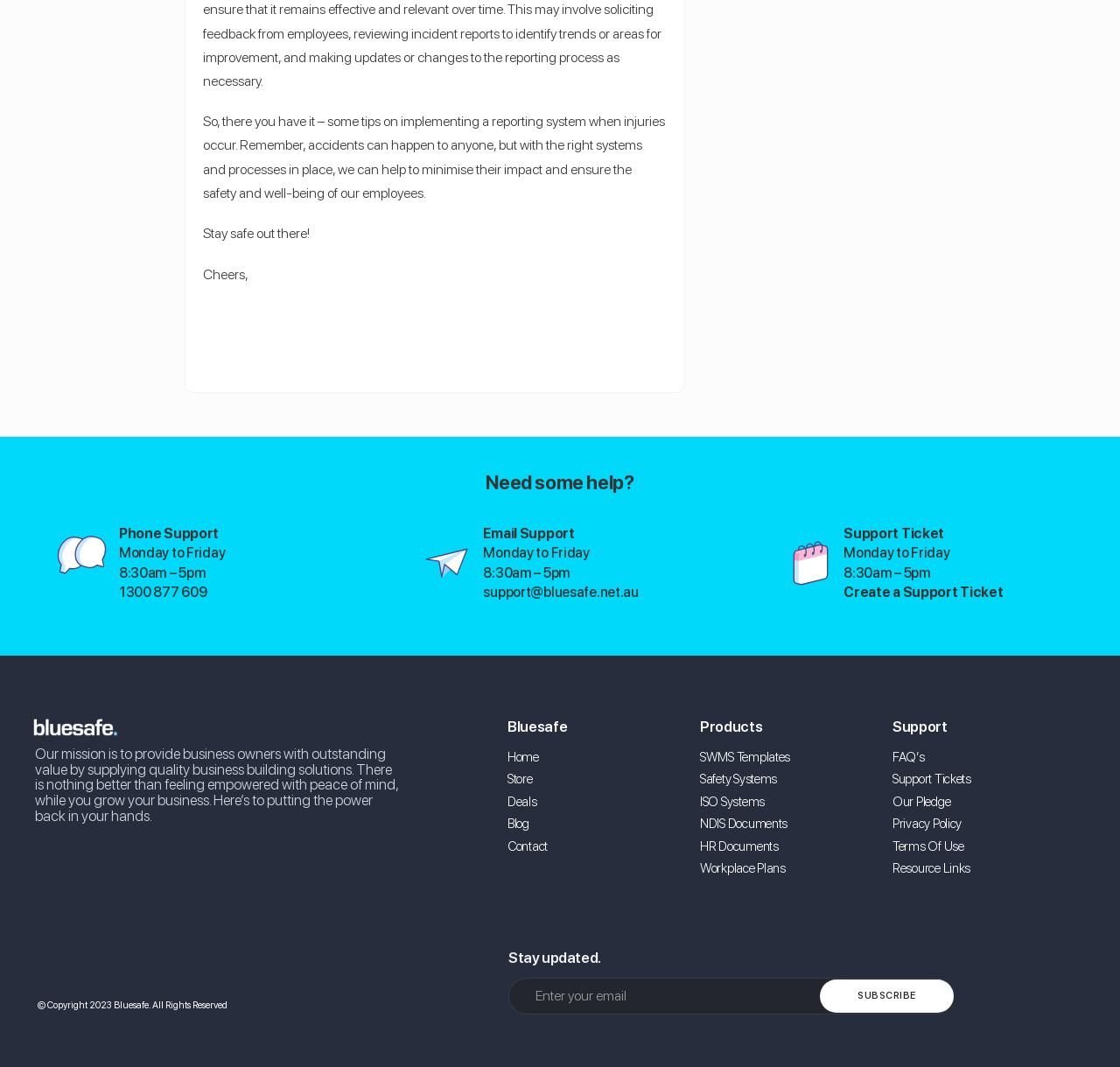Give a short answer to this question using one word or a phrase:
What is the phone number for phone support?

1300 877 609